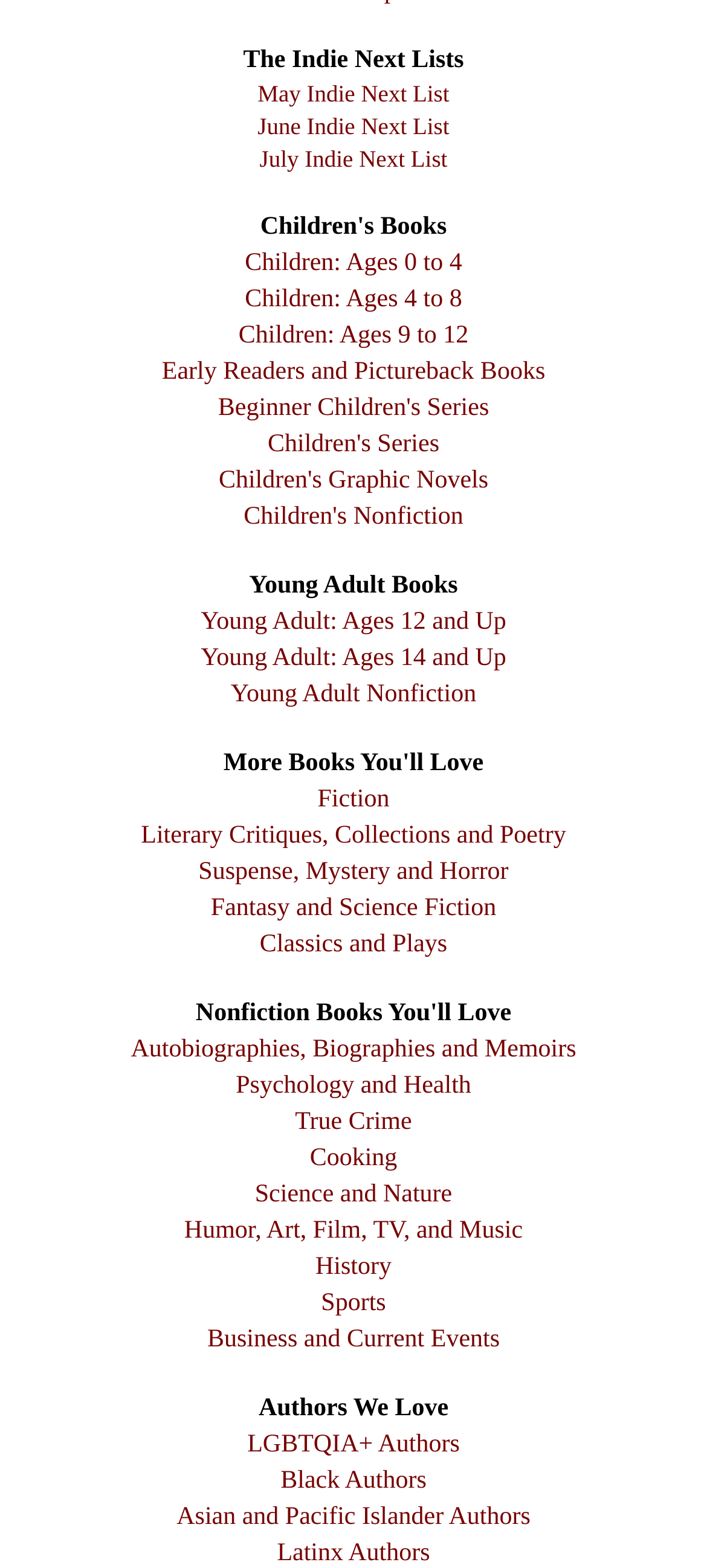Please analyze the image and provide a thorough answer to the question:
Are there any categories for non-fiction books on this webpage?

Several categories, such as 'Children's Nonfiction', 'Young Adult Nonfiction', 'Psychology and Health', 'True Crime', and 'Science and Nature', suggest that there are multiple categories dedicated to non-fiction books on this webpage.